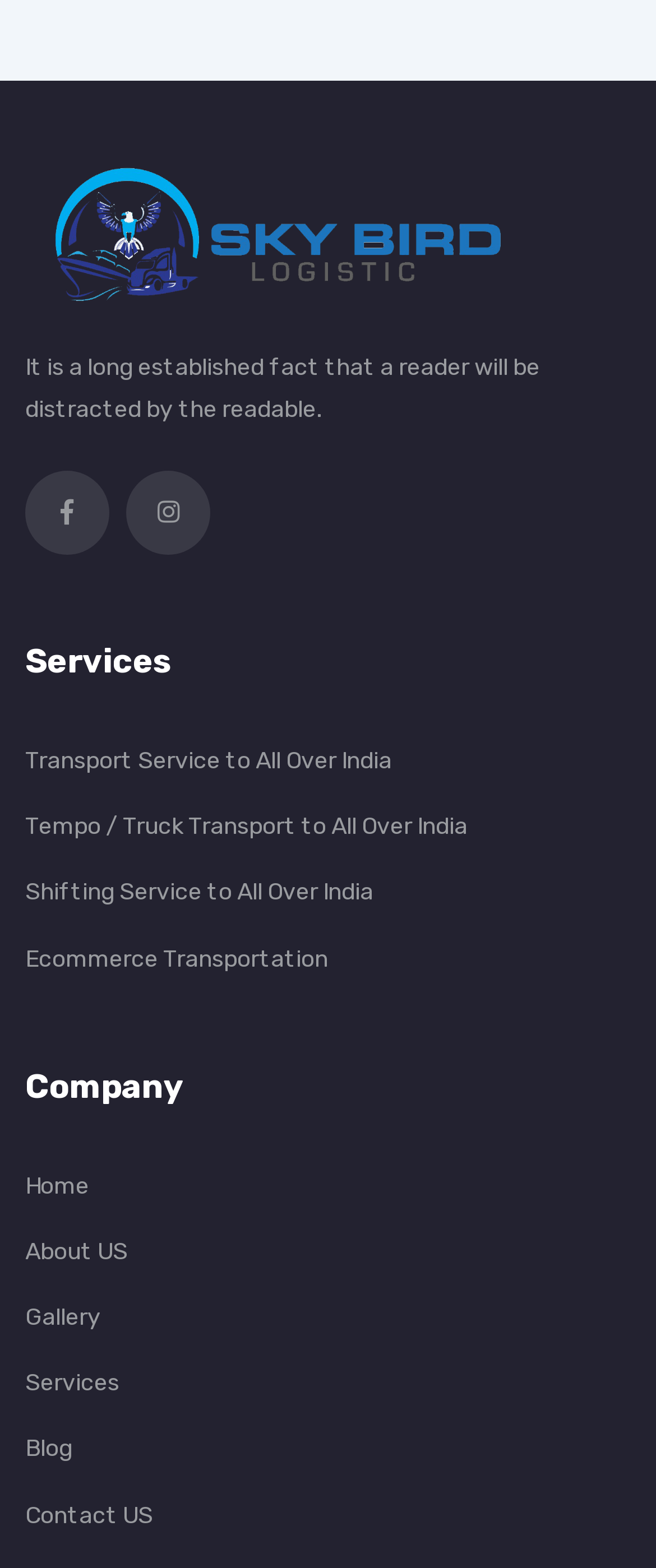Utilize the information from the image to answer the question in detail:
How many icons are at the top of the page?

At the top of the page, there are two icon links: '' and '', located at [0.038, 0.3, 0.167, 0.354] and [0.192, 0.3, 0.321, 0.354] respectively.